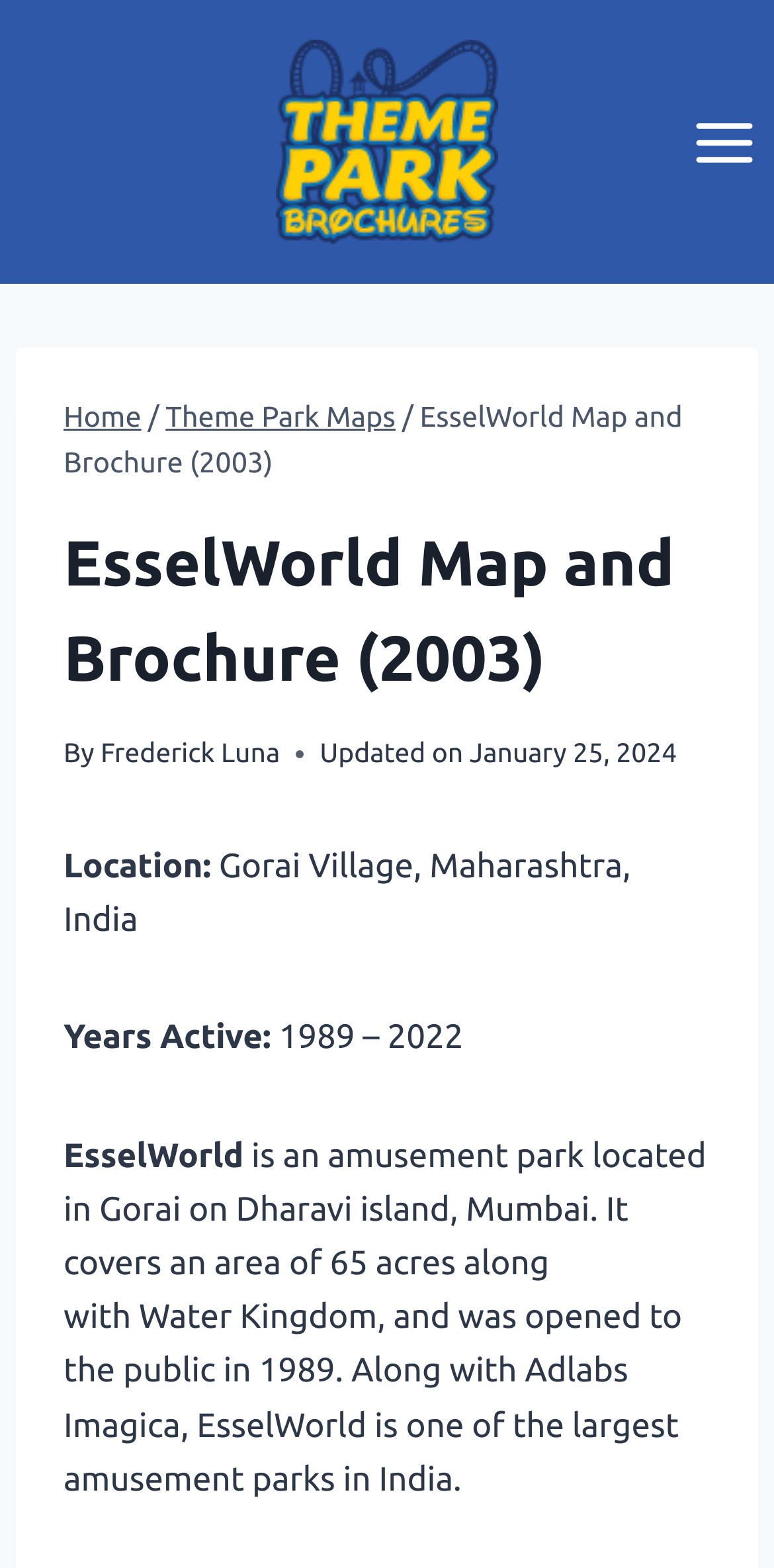What is the name of the amusement park?
Using the image as a reference, give a one-word or short phrase answer.

EsselWorld